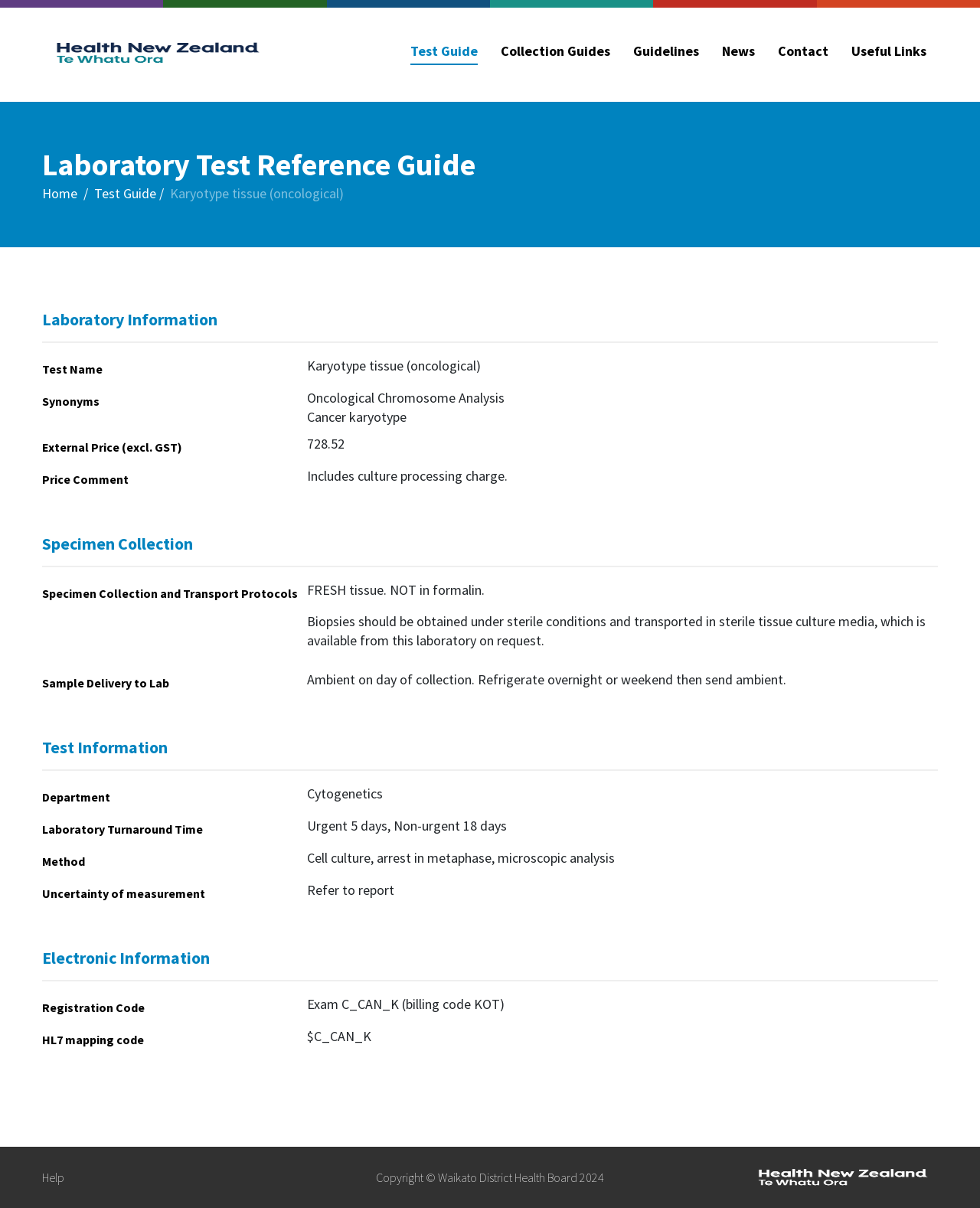What is the test name described on this page?
Using the image, provide a detailed and thorough answer to the question.

I found this answer by looking at the headings and static text on the webpage. The heading 'Test Name' is followed by the static text 'Karyotype tissue (oncological)', which suggests that this is the test name being described on this page.